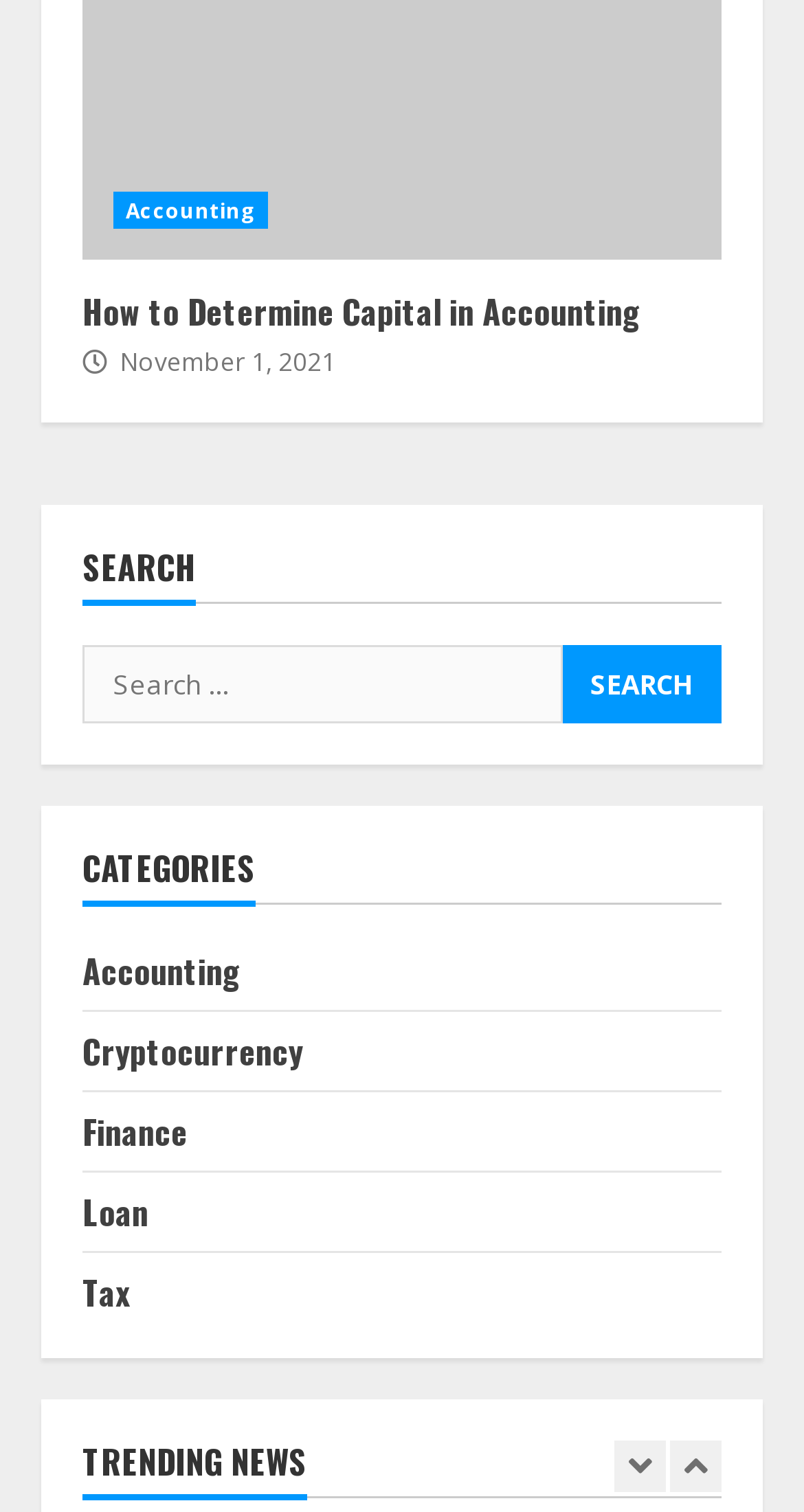What is the title of the latest news?
Answer the question with a thorough and detailed explanation.

The latest news is titled 'Funding Solutions For Entrepreneurs – Loan Options For Small Businesses', which is a link under the 'TRENDING NEWS' section.